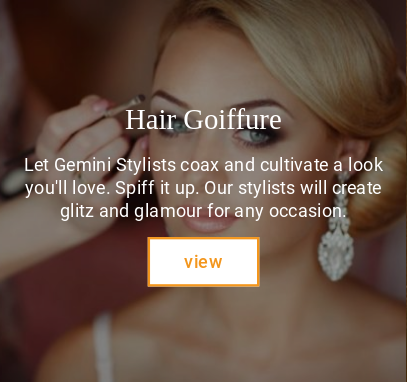Please reply with a single word or brief phrase to the question: 
What is the atmosphere evoked by the image?

Luxury and sophistication